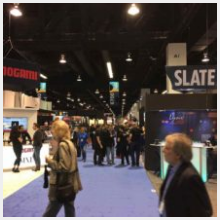Provide a brief response to the question below using one word or phrase:
What is the purpose of the Winter NAMM 2017 event?

Music production conference